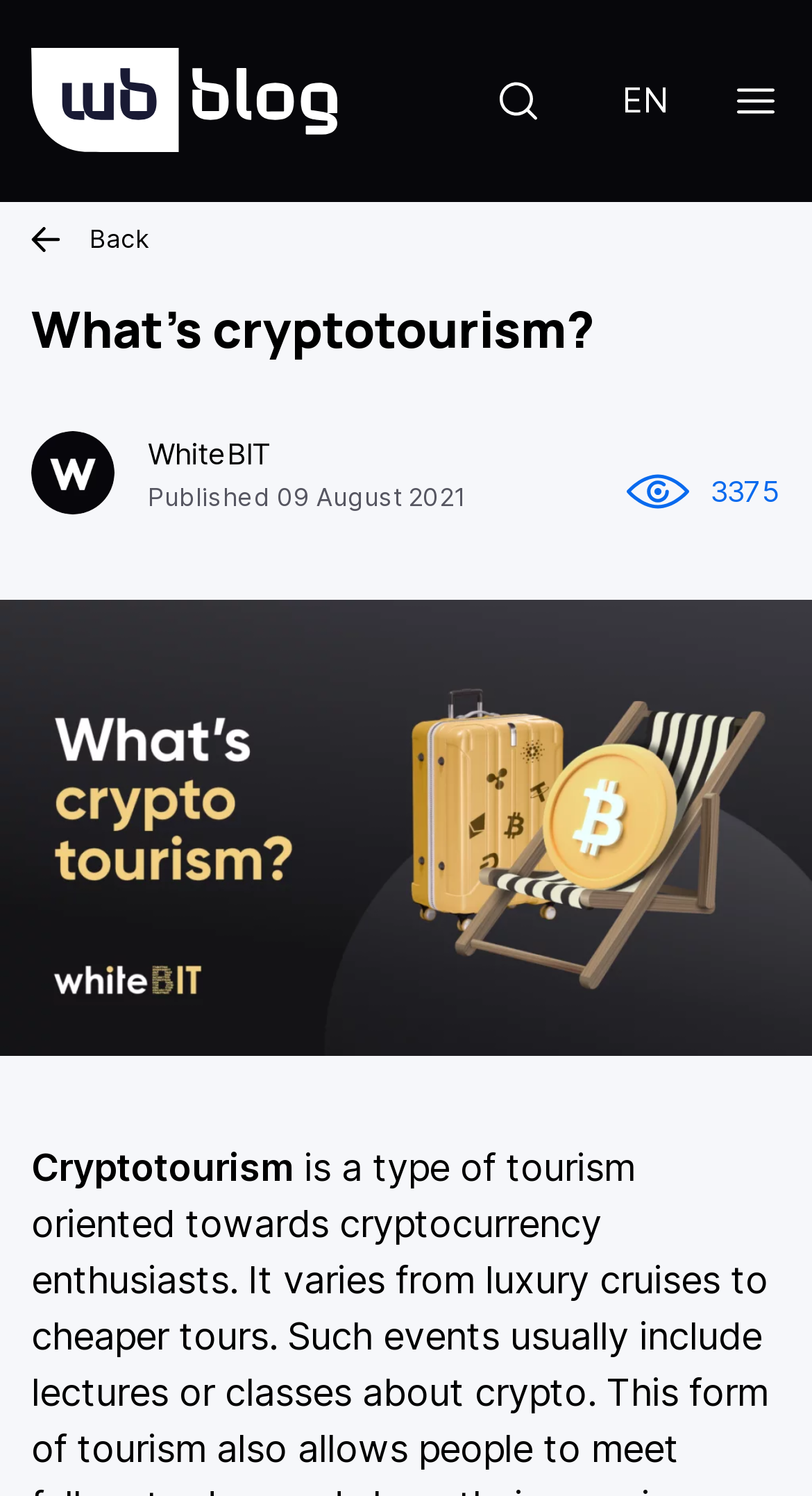What is the name of the blog?
Examine the image and give a concise answer in one word or a short phrase.

WhiteBIT Blog